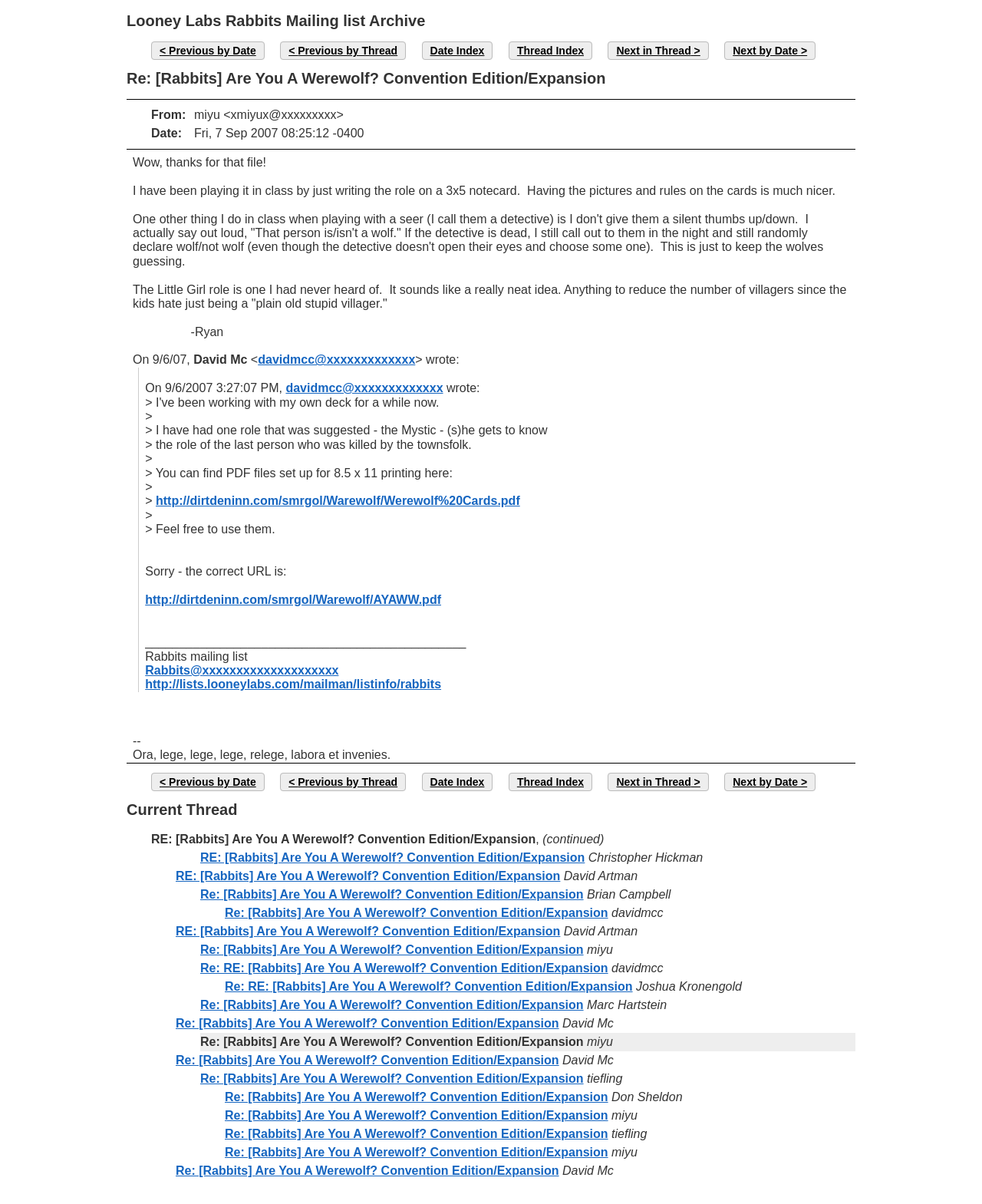What is the title of the mailing list archive?
Using the image as a reference, answer the question in detail.

The title of the mailing list archive can be found at the top of the webpage, which is 'Looney Labs Rabbits Mailing list Archive'.